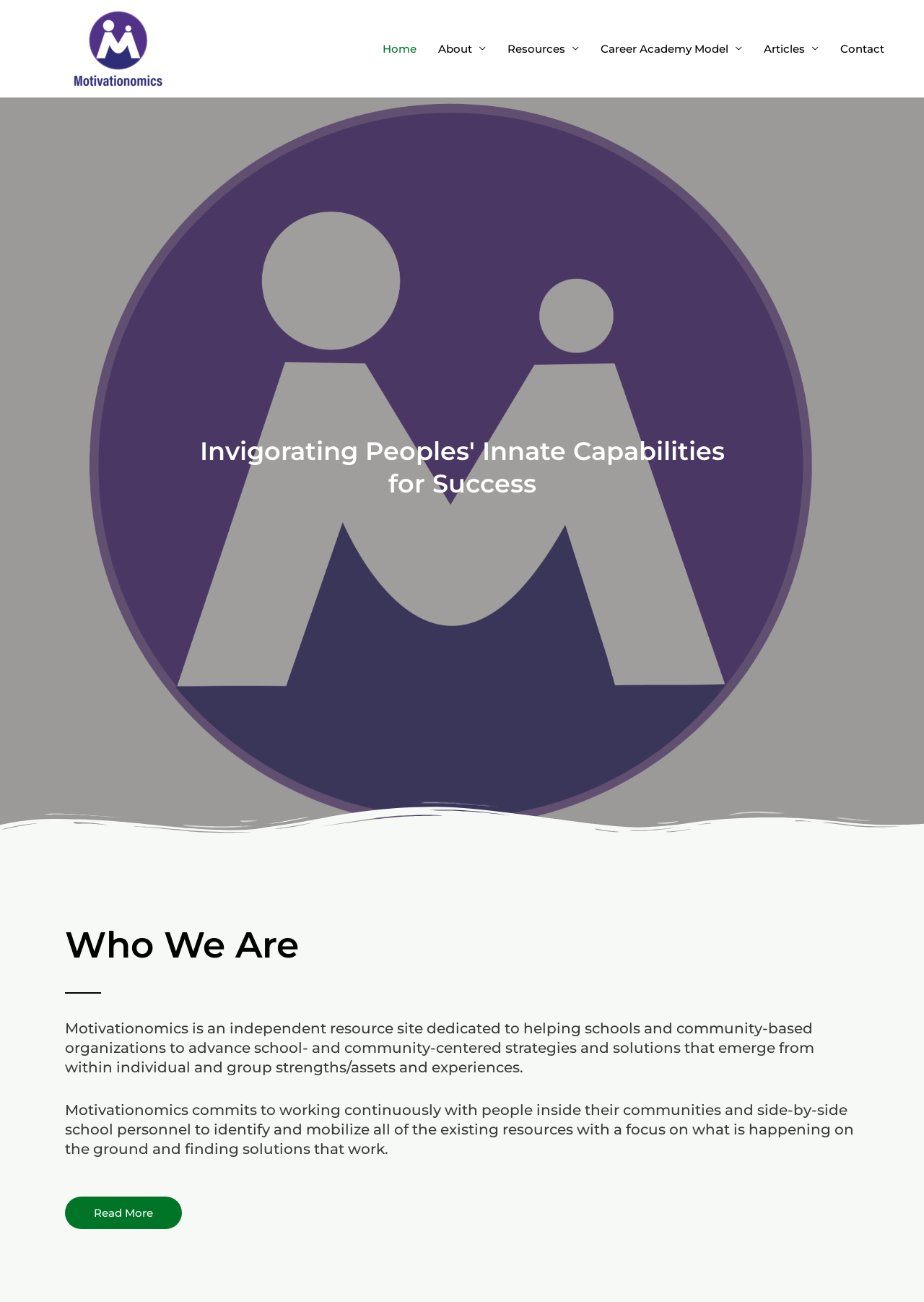Find the bounding box coordinates for the area that must be clicked to perform this action: "Contact us".

[0.898, 0.018, 0.969, 0.057]